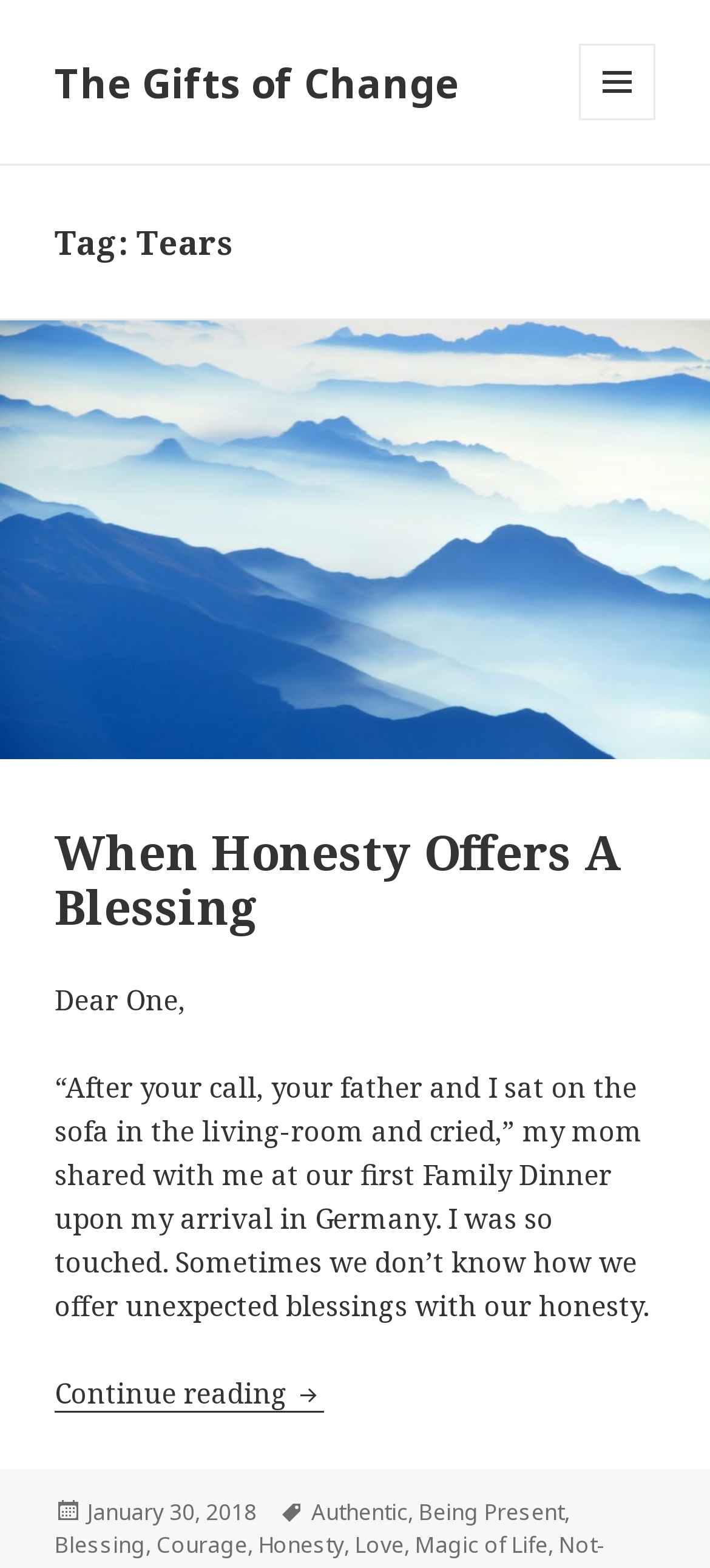What is the date of the first article?
Please analyze the image and answer the question with as much detail as possible.

The date of the first article can be found in the link element with the text 'January 30, 2018' which is a child element of the StaticText element with the text 'Posted on'.